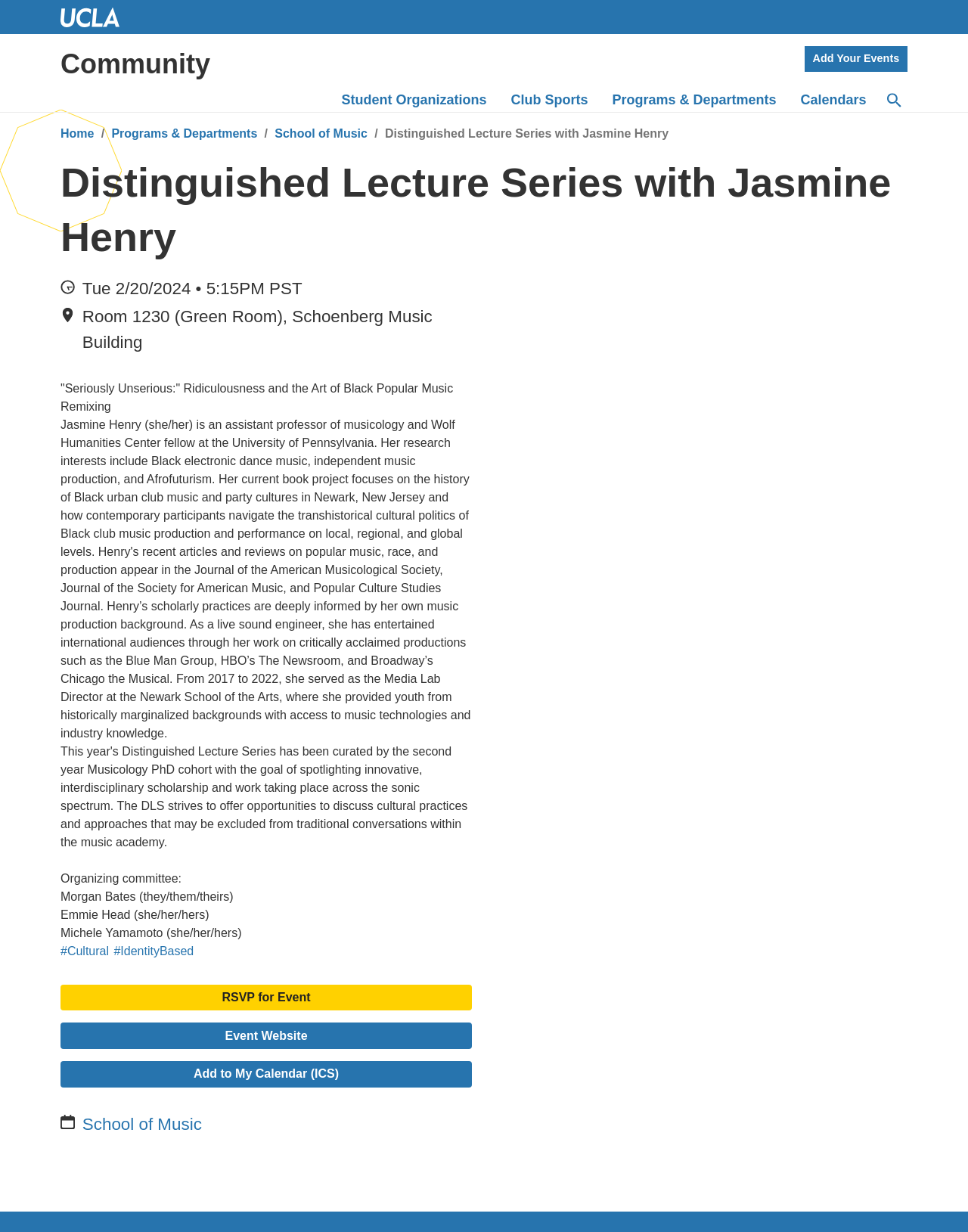Extract the primary heading text from the webpage.

Distinguished Lecture Series with Jasmine Henry